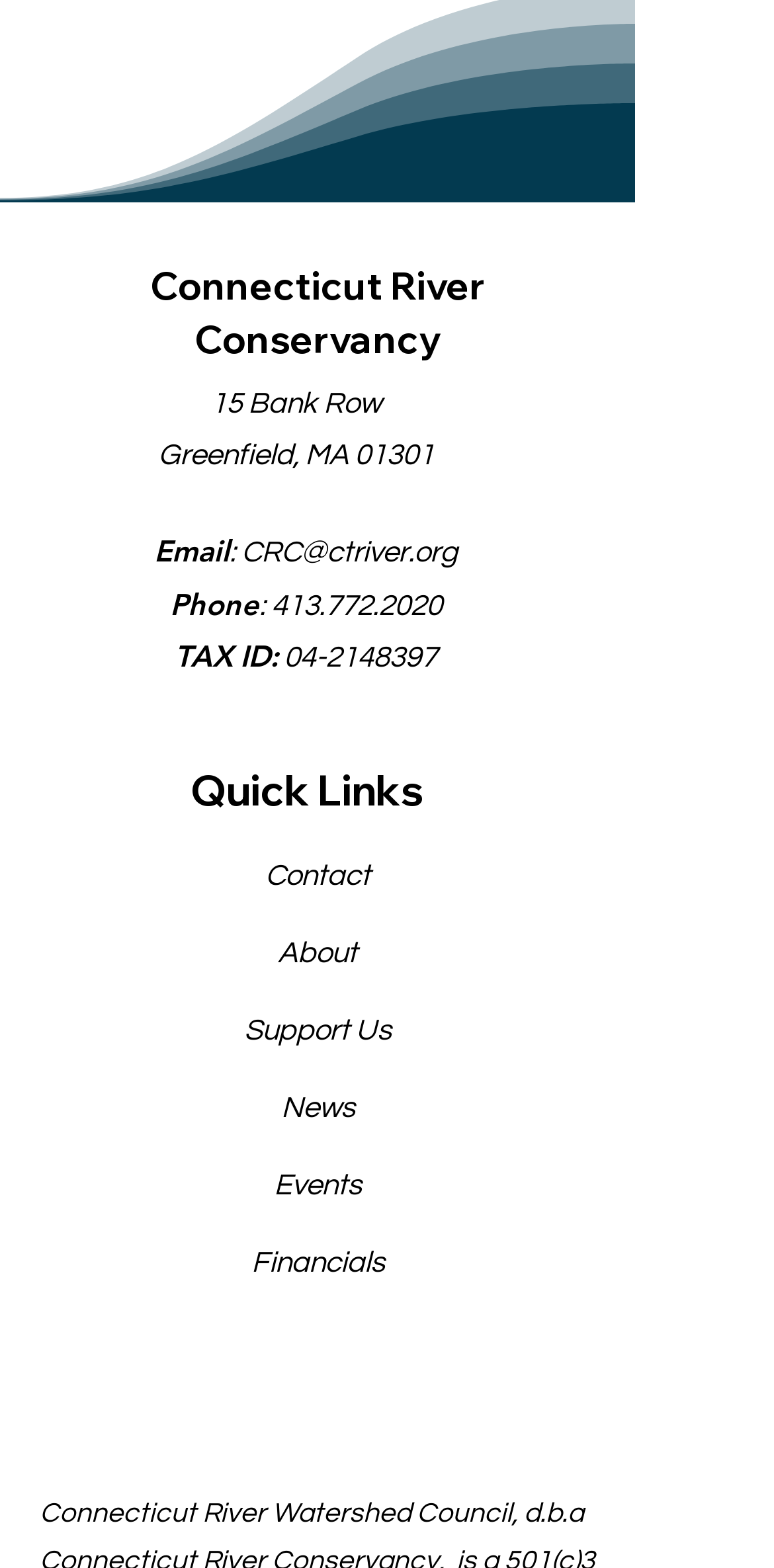Use a single word or phrase to answer the question: What is the phone number of Connecticut River Conservancy?

413.772.2020